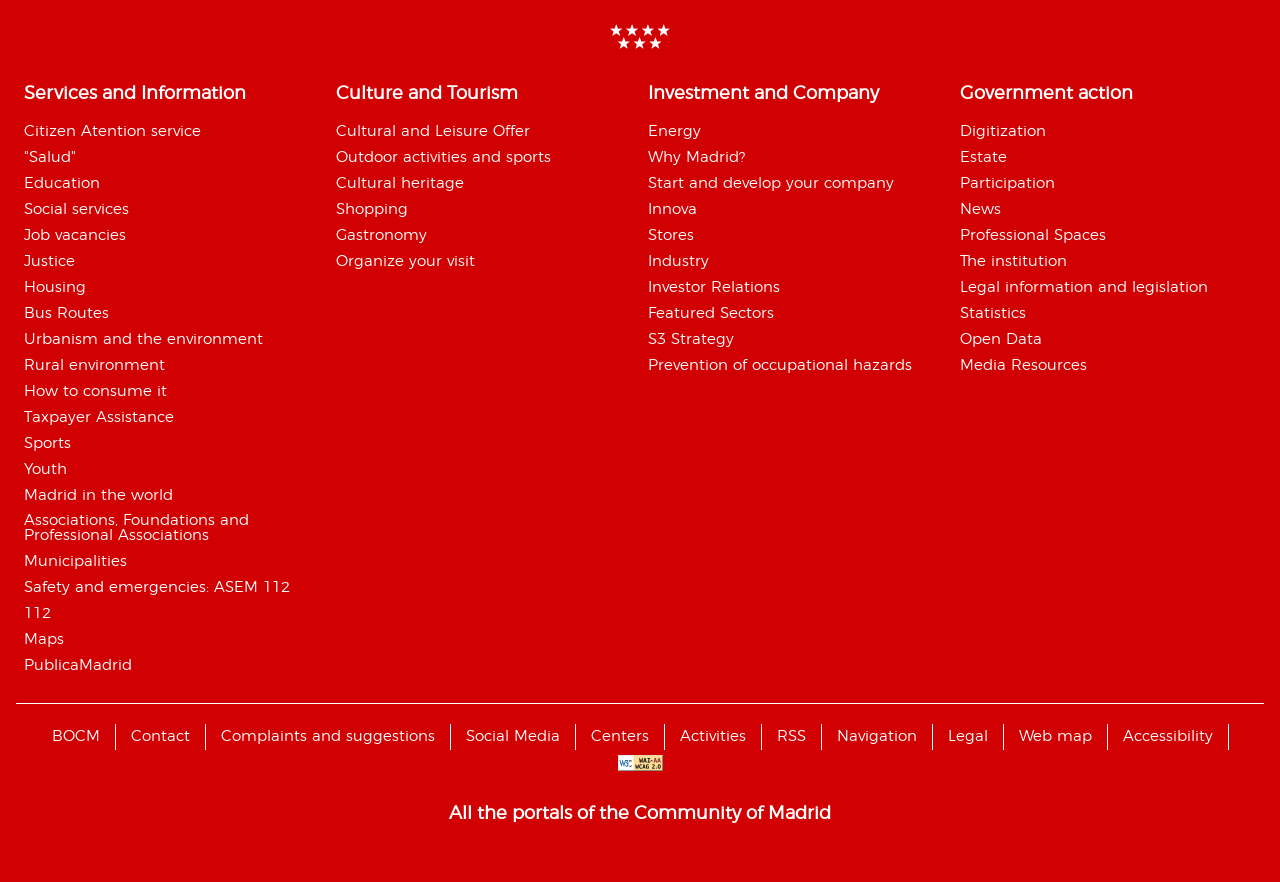Identify the bounding box coordinates of the clickable region necessary to fulfill the following instruction: "Visit the Government action page". The bounding box coordinates should be four float numbers between 0 and 1, i.e., [left, top, right, bottom].

[0.75, 0.141, 0.817, 0.158]